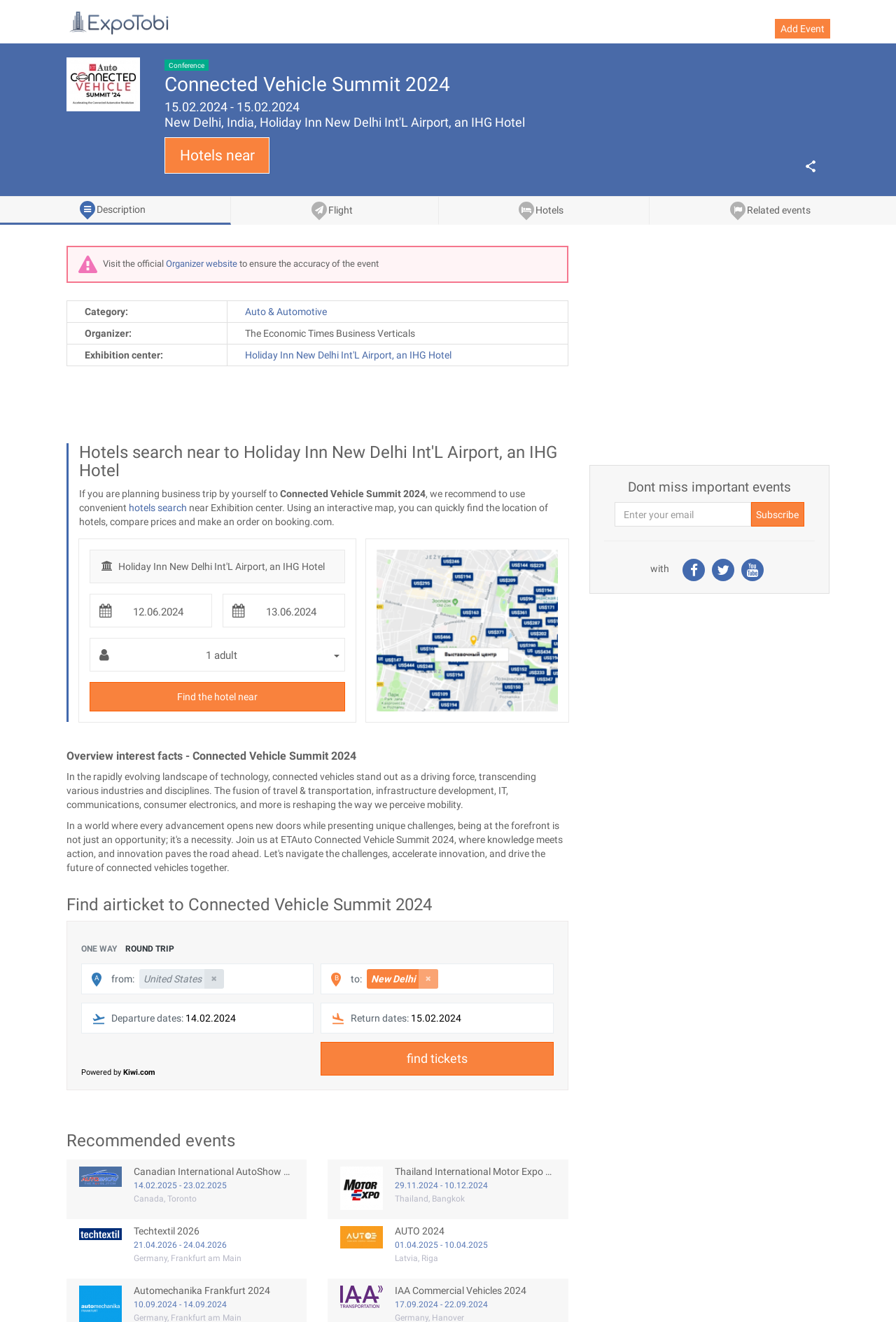Determine the bounding box coordinates of the region that needs to be clicked to achieve the task: "Find airticket to Connected Vehicle Summit 2024".

[0.074, 0.697, 0.634, 0.825]